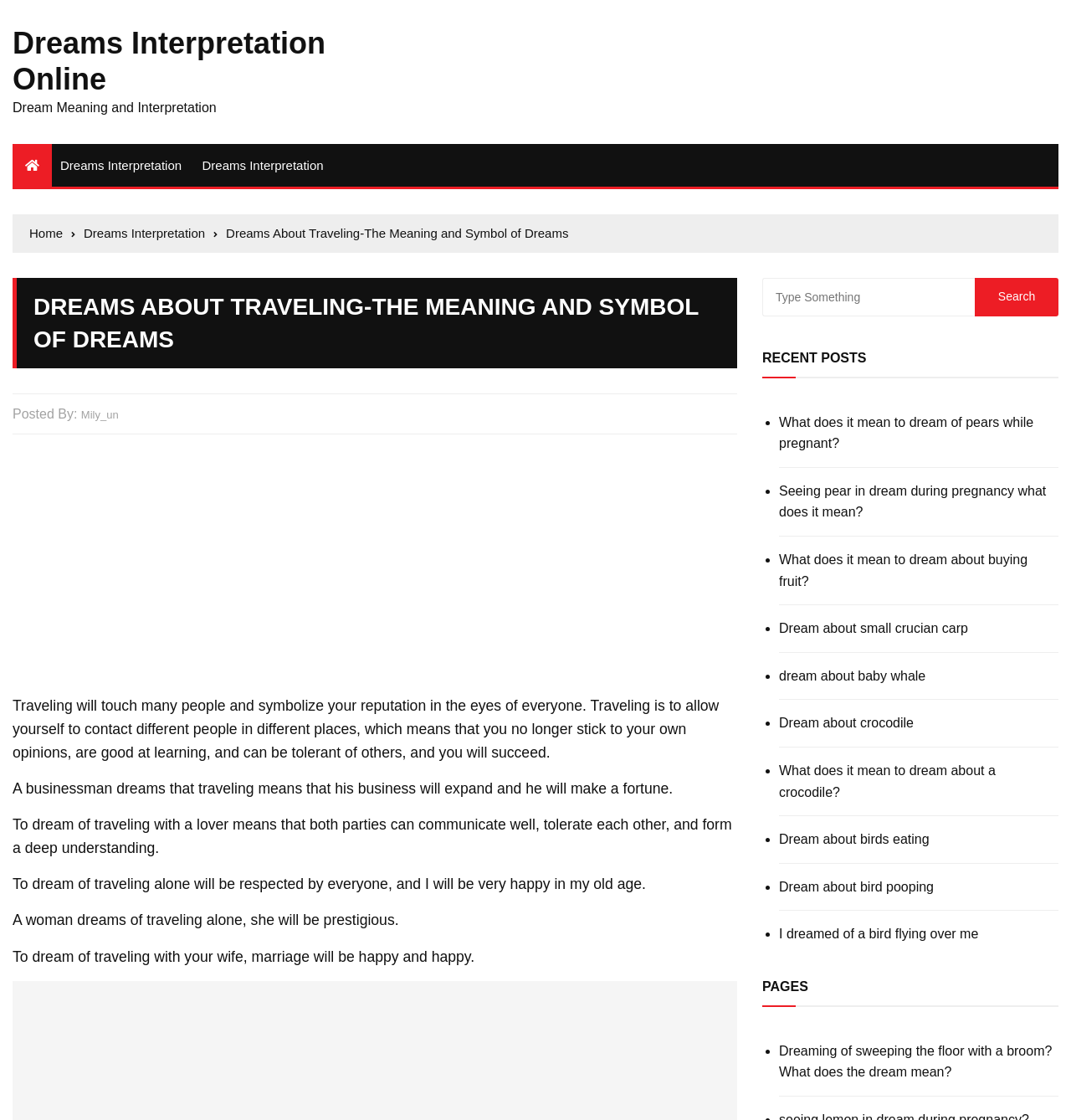Please identify the bounding box coordinates of where to click in order to follow the instruction: "Read about dreams about traveling".

[0.211, 0.202, 0.531, 0.214]